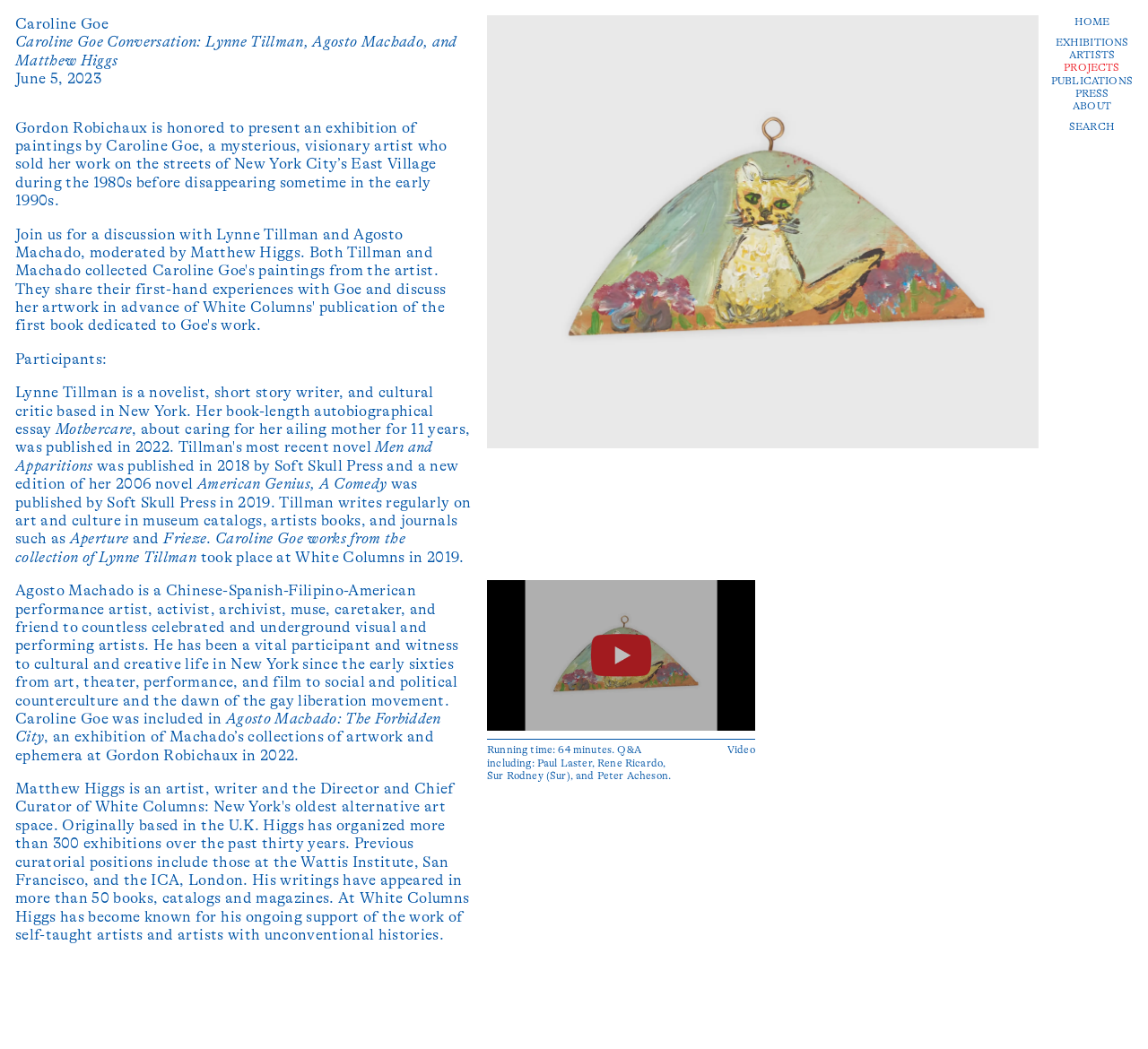What is the running time of the video?
Use the screenshot to answer the question with a single word or phrase.

64 minutes